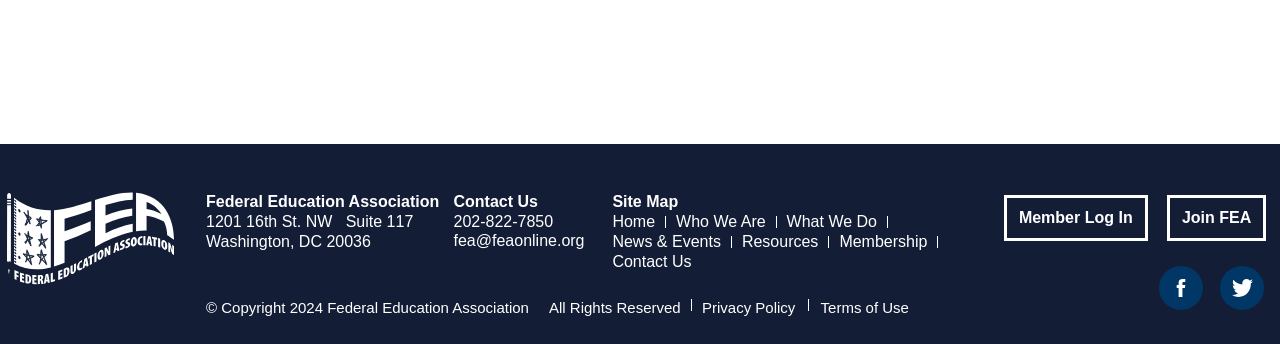What is the phone number of the Federal Education Association?
Based on the visual, give a brief answer using one word or a short phrase.

202-822-7850